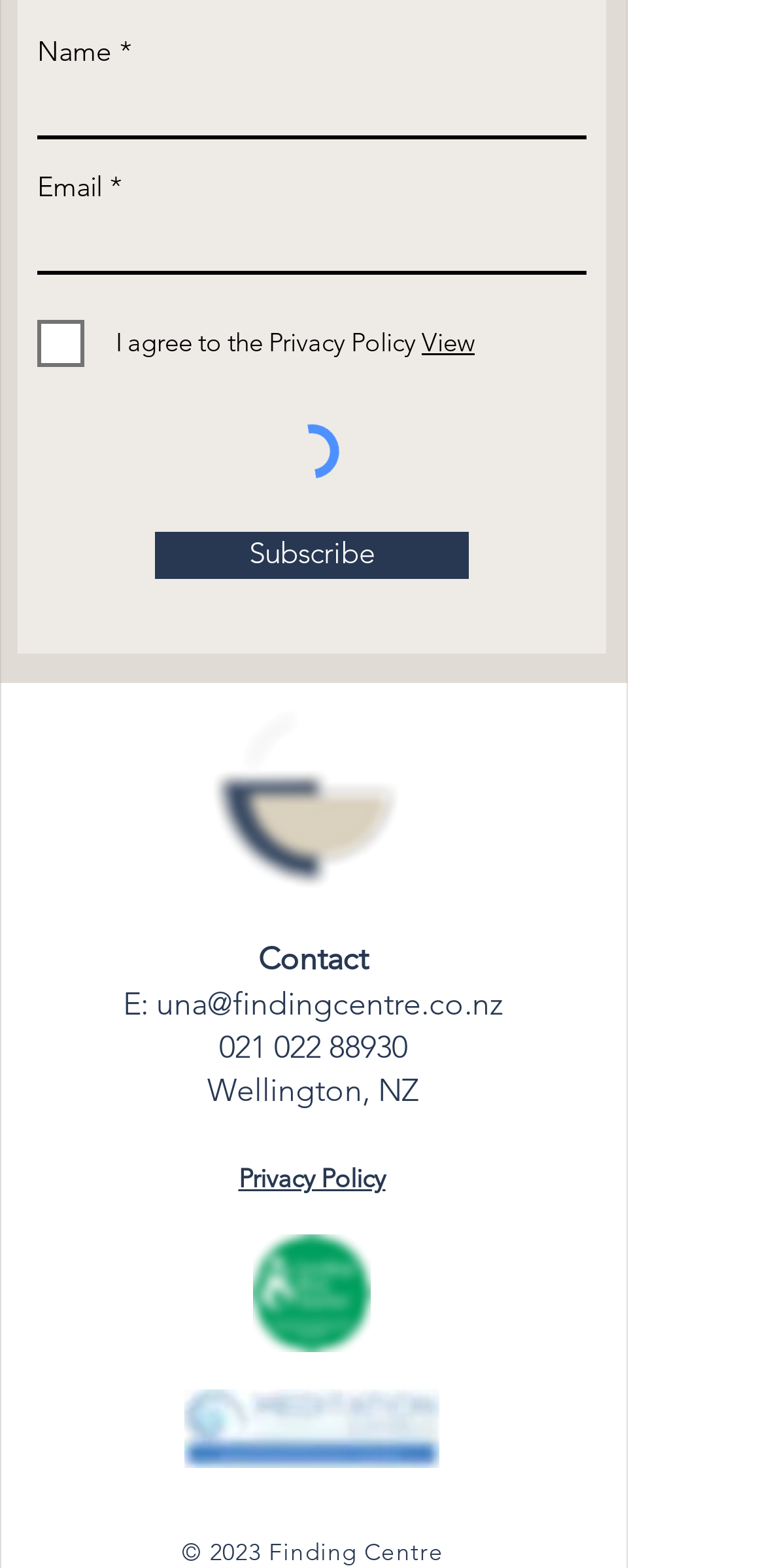Highlight the bounding box coordinates of the region I should click on to meet the following instruction: "Input your email".

[0.049, 0.139, 0.767, 0.175]